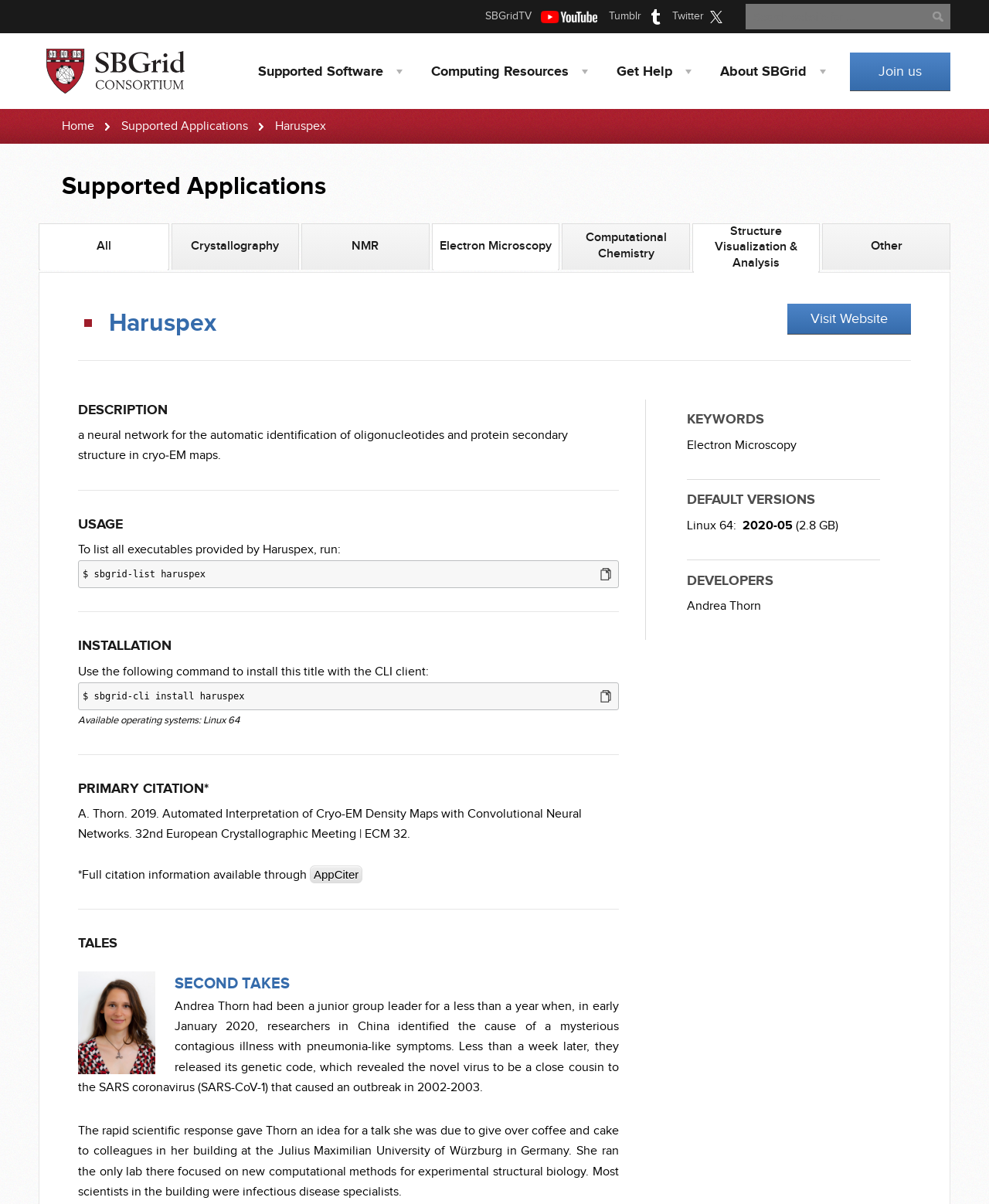Who is the developer of Haruspex?
Carefully examine the image and provide a detailed answer to the question.

The developer of Haruspex is mentioned in the StaticText element with a bounding box of [0.695, 0.498, 0.77, 0.51], which lists 'Andrea Thorn' as the developer.